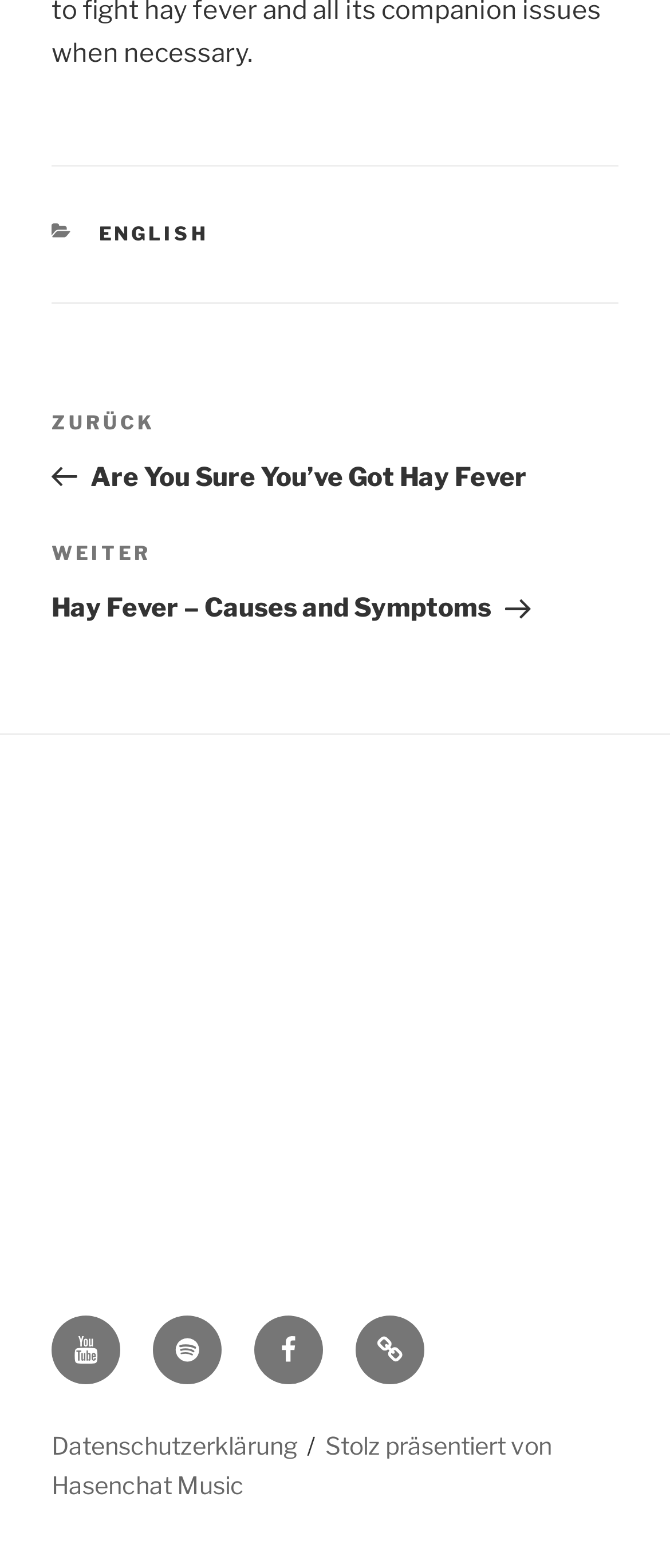Find the bounding box coordinates of the element to click in order to complete this instruction: "Check data protection". The bounding box coordinates must be four float numbers between 0 and 1, denoted as [left, top, right, bottom].

[0.077, 0.913, 0.444, 0.931]